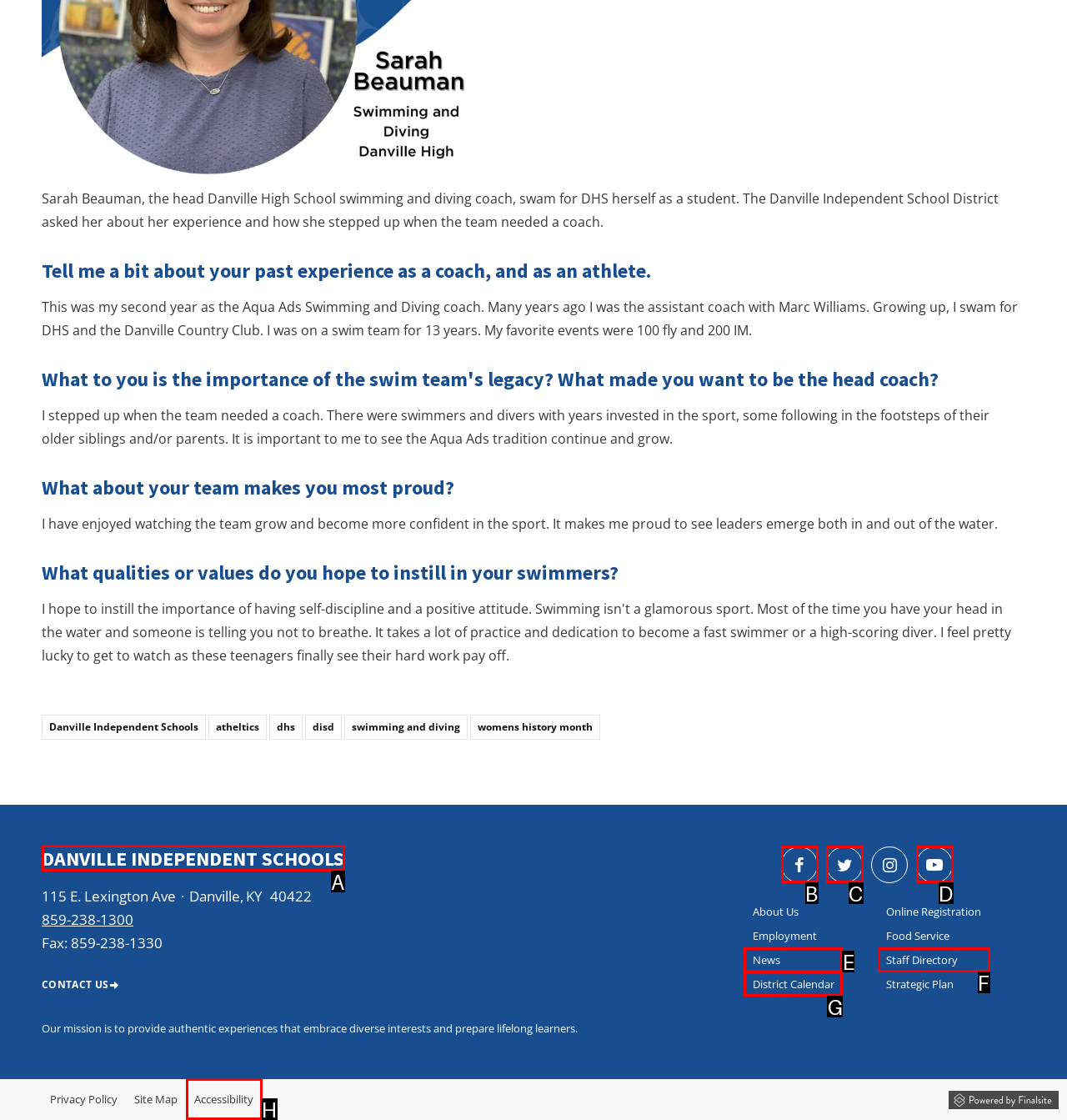From the given choices, indicate the option that best matches: parent_node: ADVERTISE
State the letter of the chosen option directly.

None